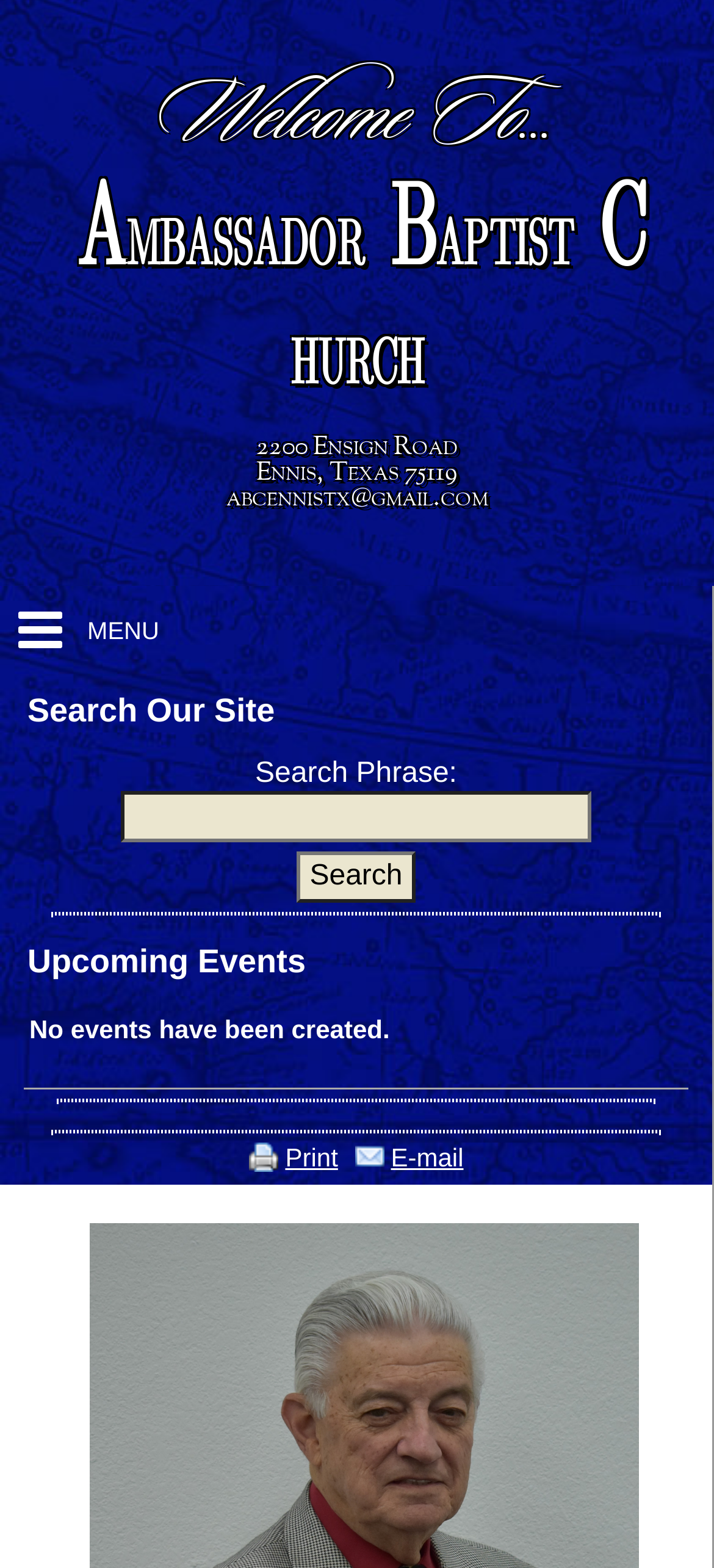Given the element description "parent_node: Search Our Site name="search"" in the screenshot, predict the bounding box coordinates of that UI element.

[0.169, 0.504, 0.829, 0.537]